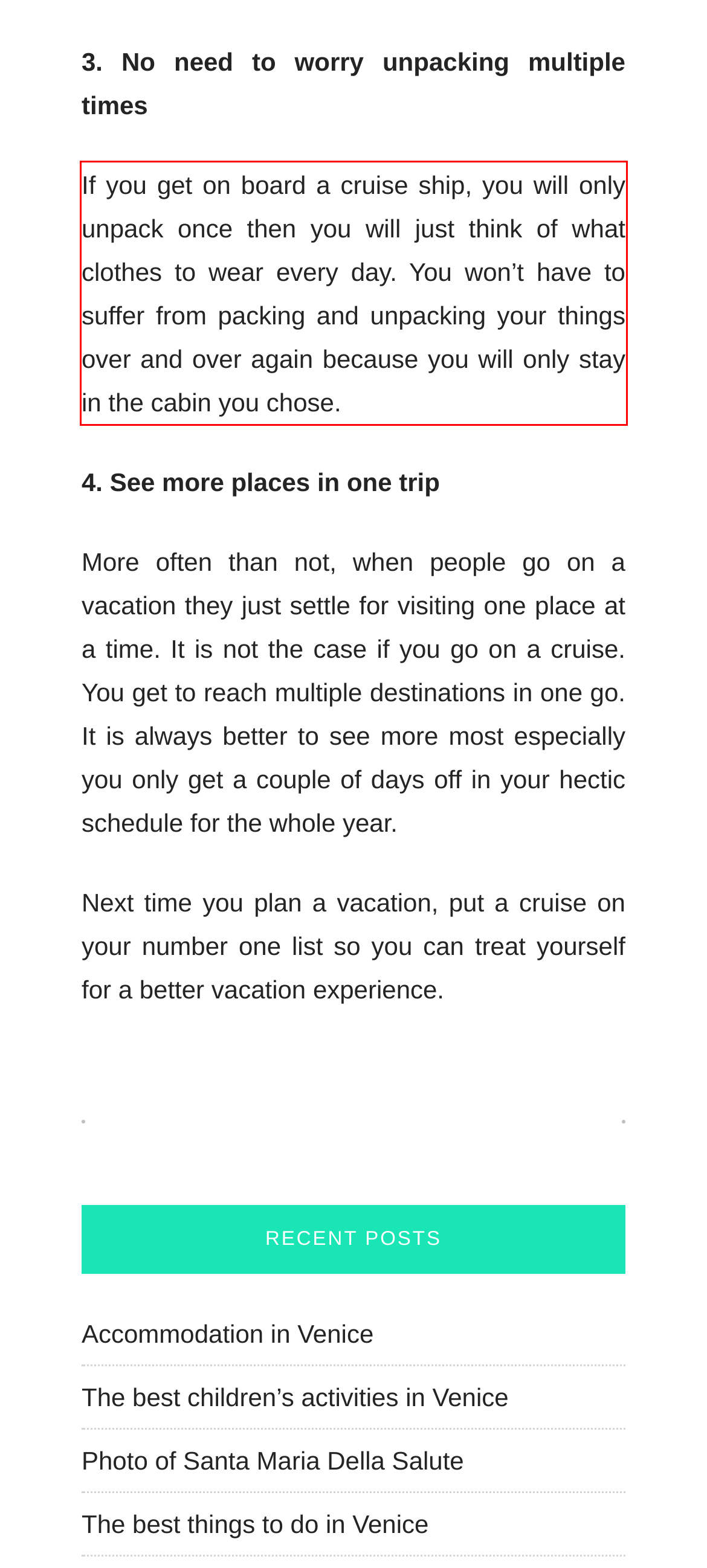The screenshot you have been given contains a UI element surrounded by a red rectangle. Use OCR to read and extract the text inside this red rectangle.

If you get on board a cruise ship, you will only unpack once then you will just think of what clothes to wear every day. You won’t have to suffer from packing and unpacking your things over and over again because you will only stay in the cabin you chose.